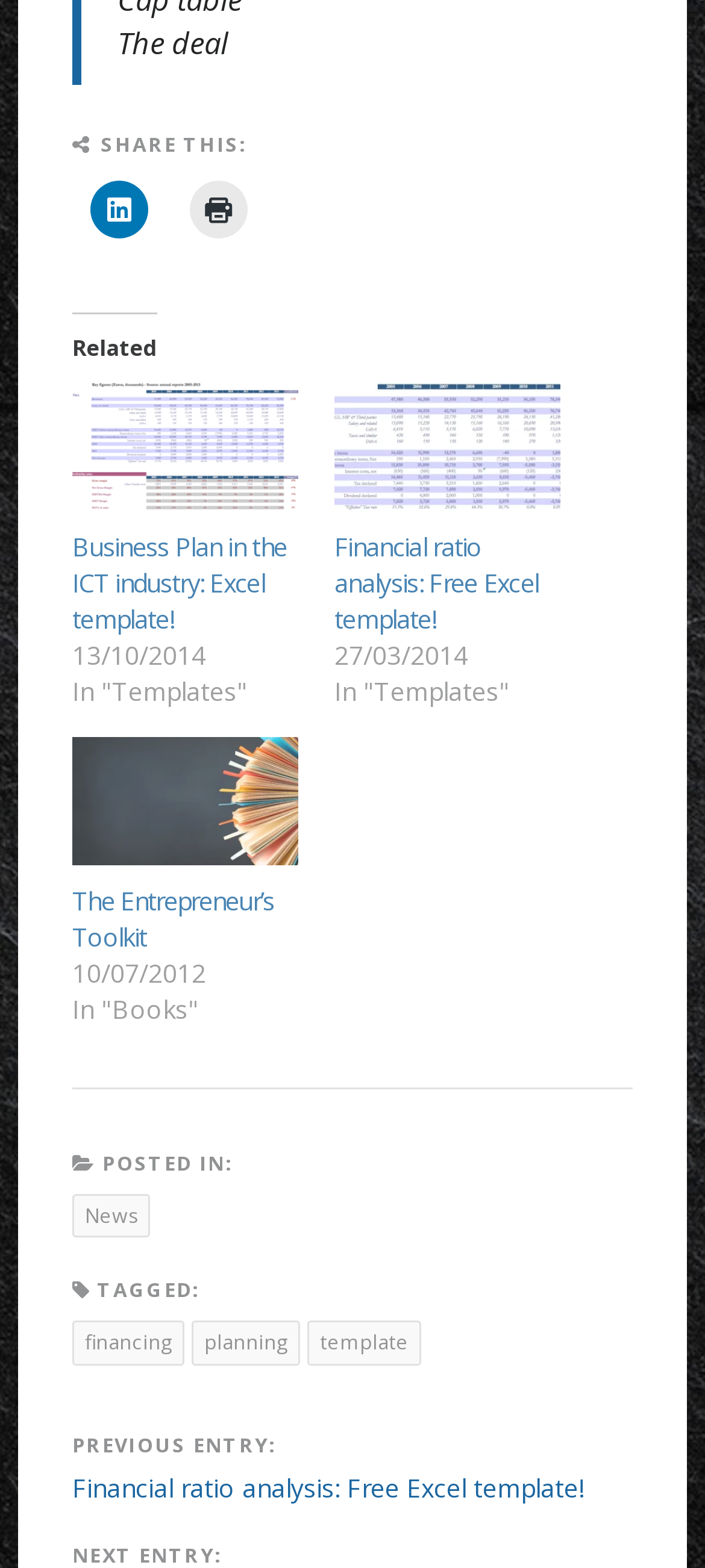By analyzing the image, answer the following question with a detailed response: What are the tags of the current post?

I found the tags of the current post by looking at the elements with IDs 807, 808, and 809, which are all links with the texts 'financing', 'planning', and 'template', respectively. These elements are children of the element with ID 985, a StaticText with the text 'TAGGED:', which indicates that they are the tags of the current post.